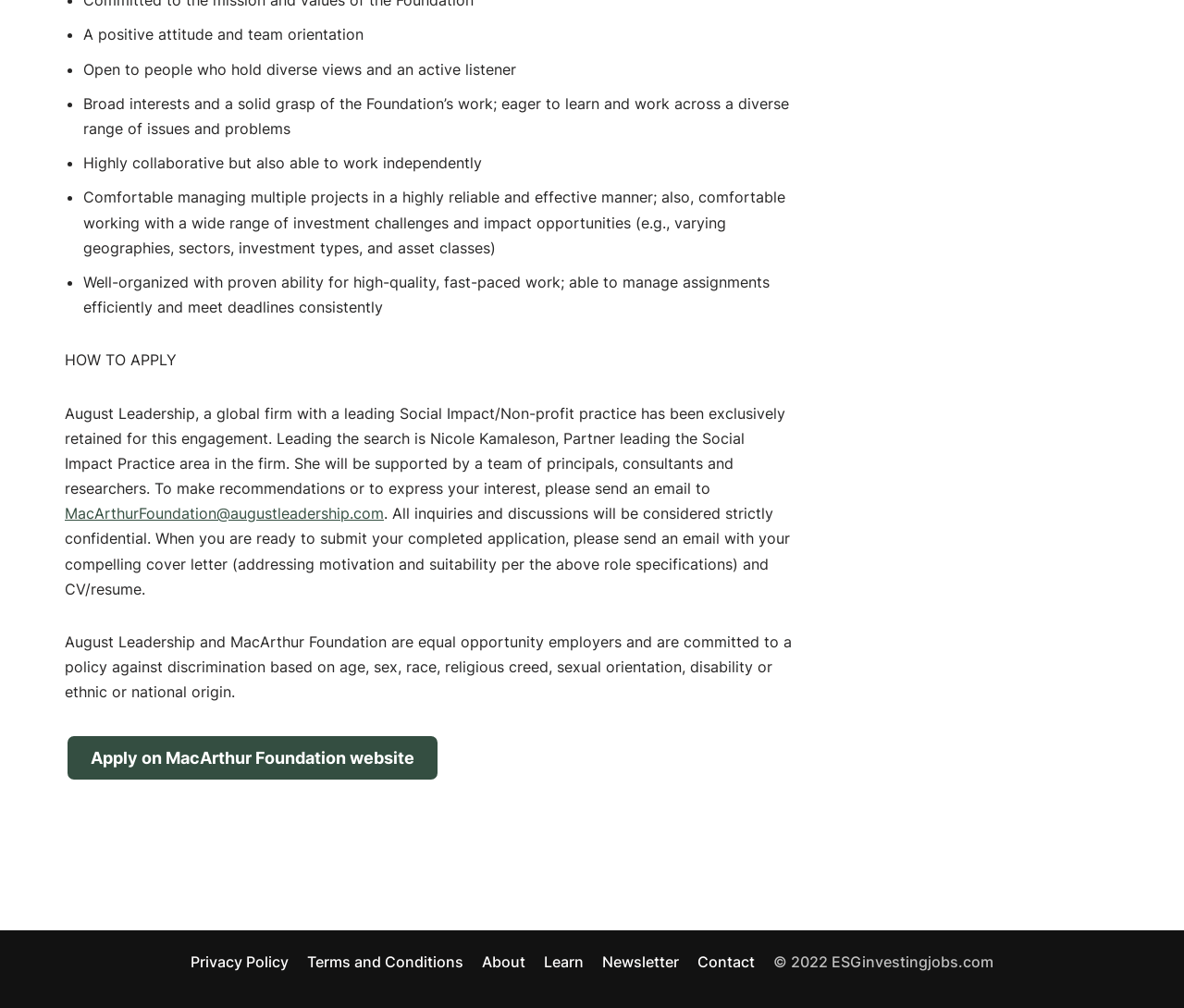Identify the bounding box coordinates for the element you need to click to achieve the following task: "Learn more about the organization". The coordinates must be four float values ranging from 0 to 1, formatted as [left, top, right, bottom].

[0.459, 0.943, 0.493, 0.967]